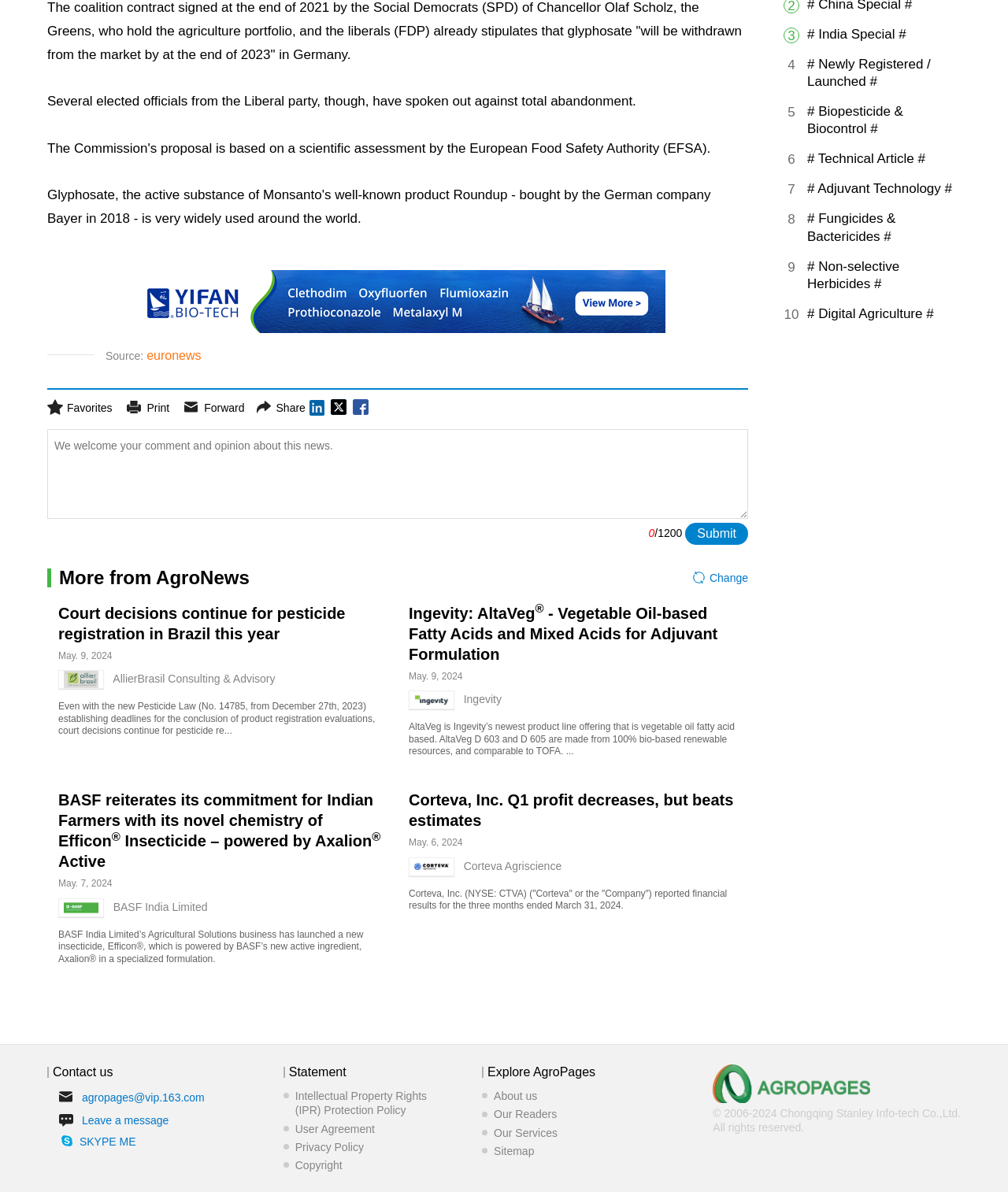How many news articles are on this webpage?
From the details in the image, answer the question comprehensively.

I counted the number of headings that seem to be news article titles, and there are 5 of them.